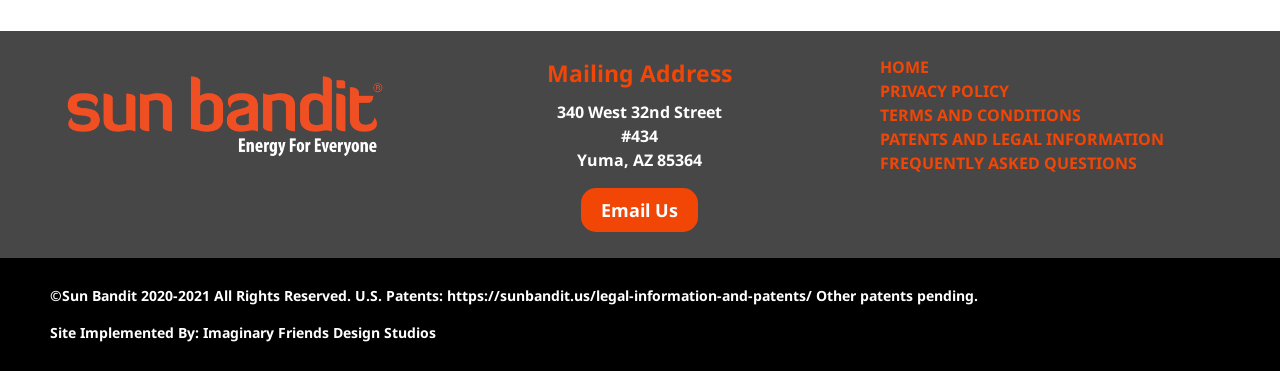Based on the element description: "Frequently Asked Questions", identify the bounding box coordinates for this UI element. The coordinates must be four float numbers between 0 and 1, listed as [left, top, right, bottom].

[0.687, 0.409, 0.888, 0.468]